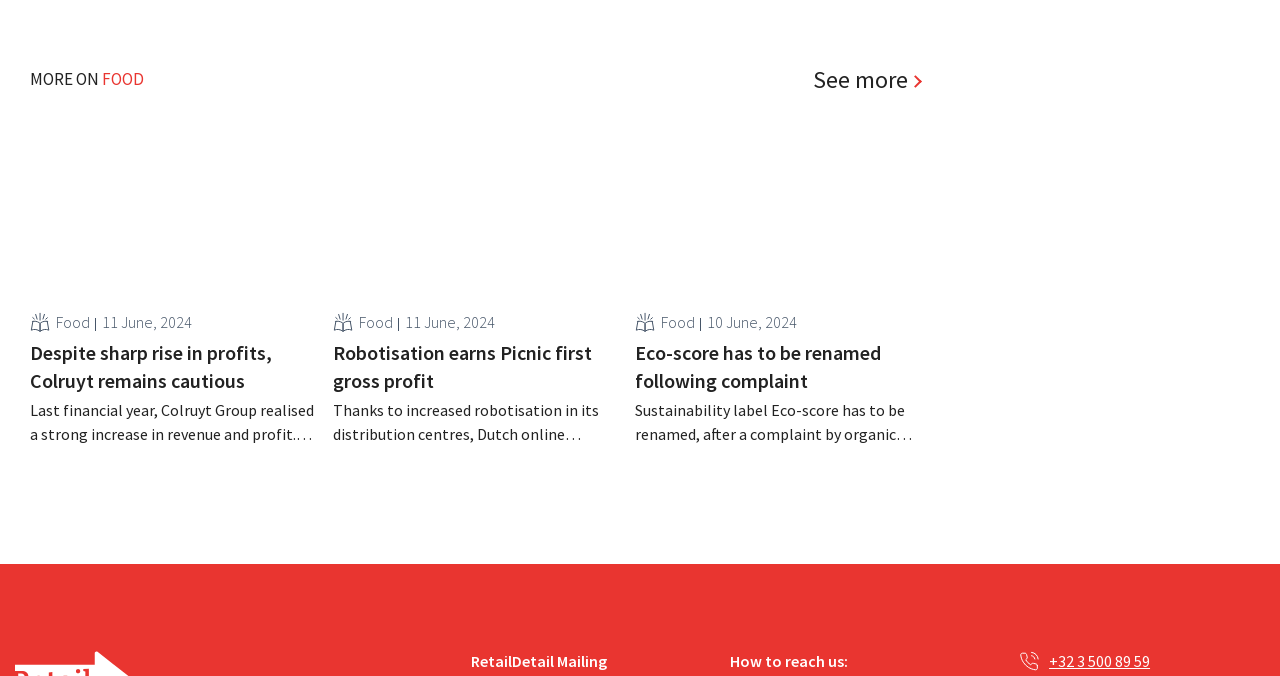Pinpoint the bounding box coordinates of the element you need to click to execute the following instruction: "Click on 'FOOD'". The bounding box should be represented by four float numbers between 0 and 1, in the format [left, top, right, bottom].

[0.08, 0.101, 0.112, 0.134]